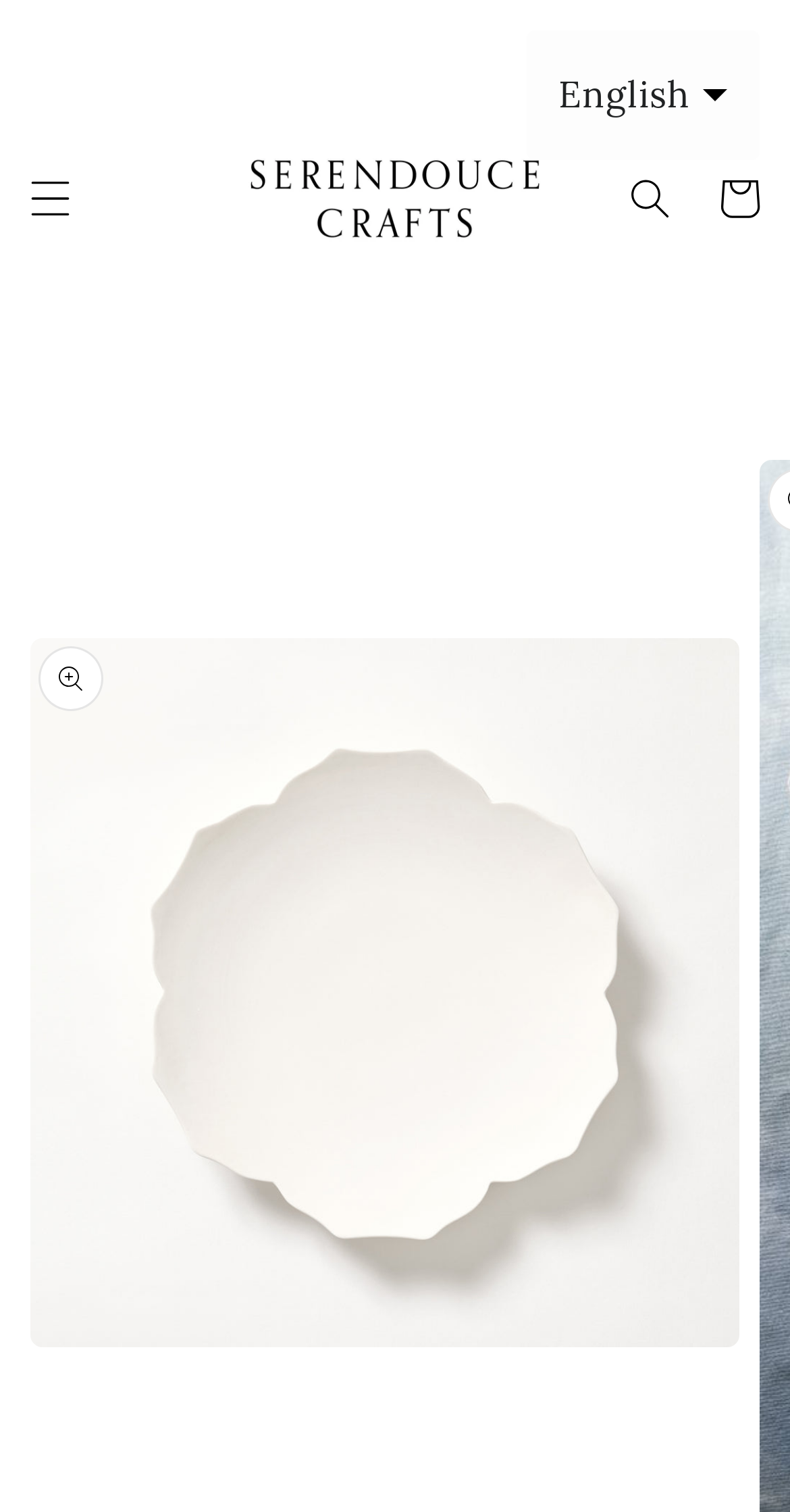Provide a one-word or short-phrase answer to the question:
What is the text on the top-right link?

Cart